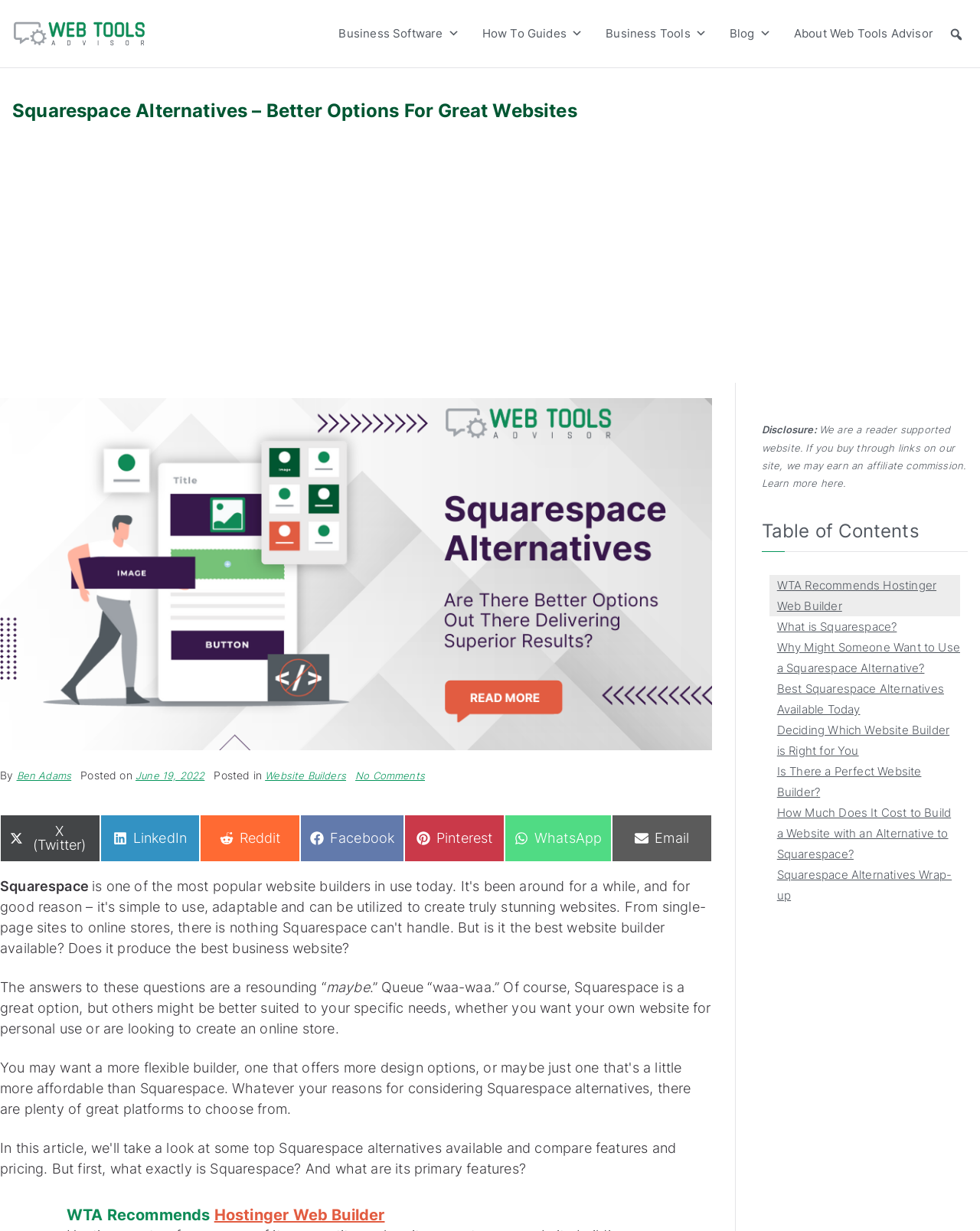Answer the question using only a single word or phrase: 
What is the name of the website?

Web Tools Advisor